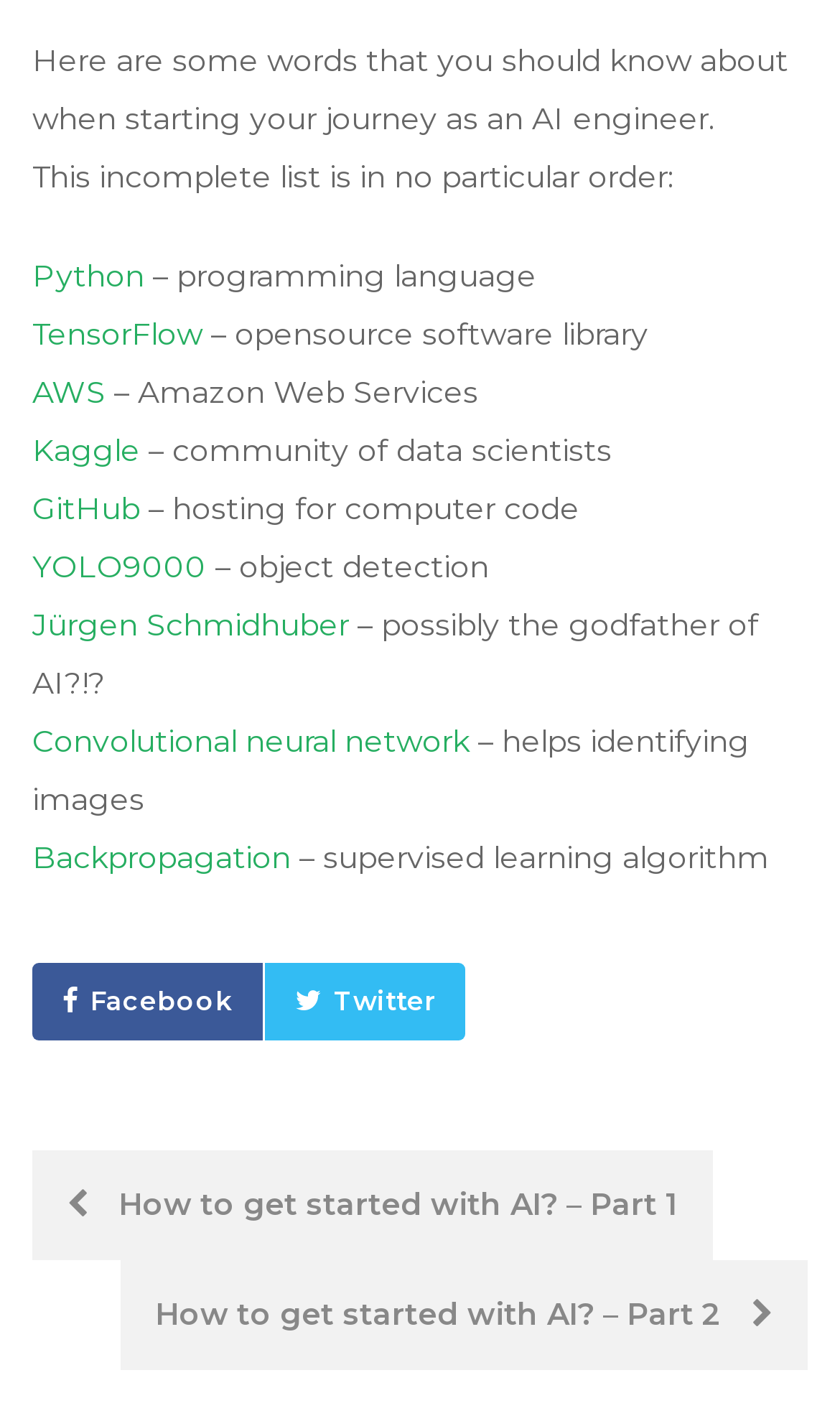What is the description of YOLO9000?
Give a single word or phrase as your answer by examining the image.

object detection